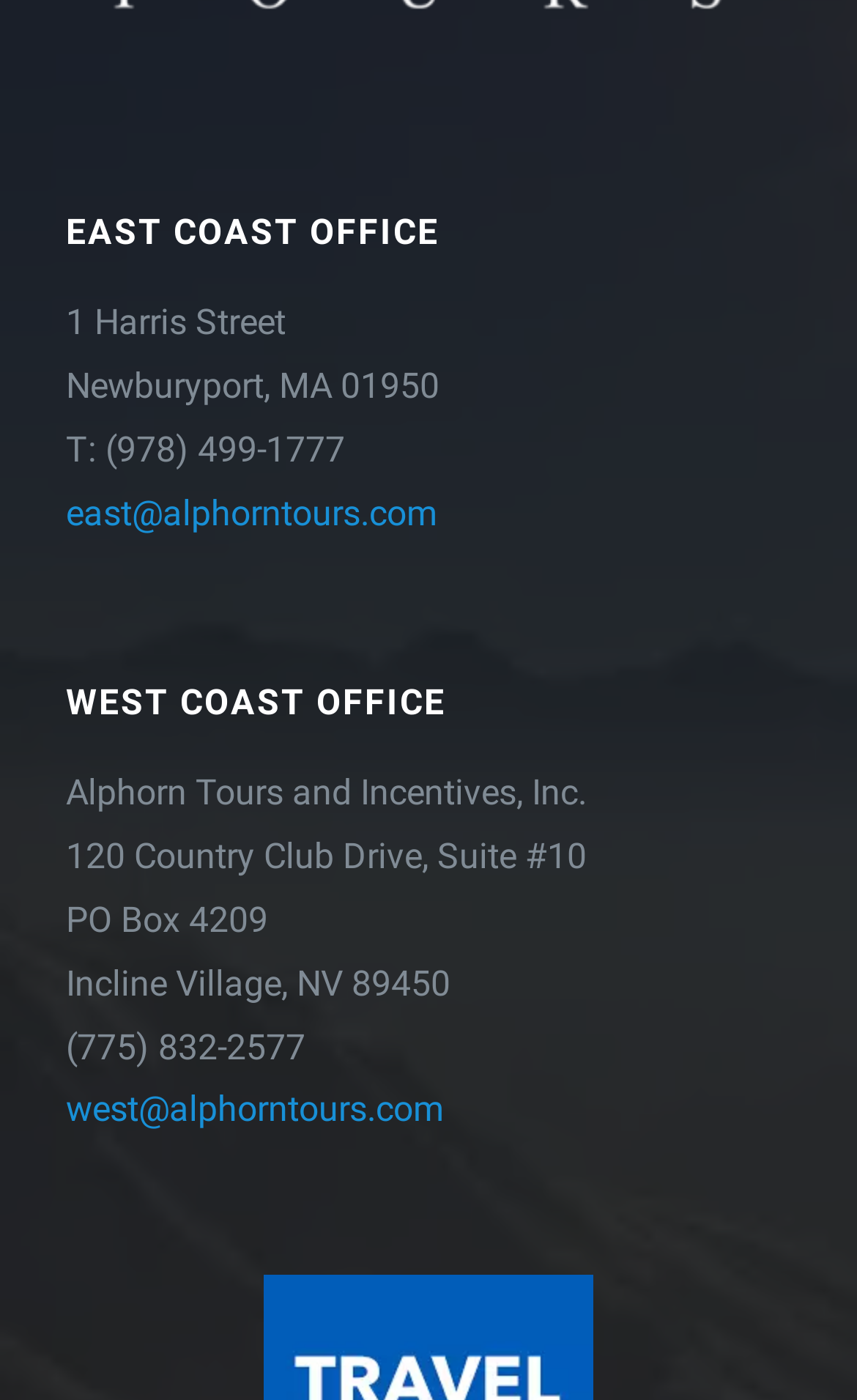What is the email address of the West Coast office?
Please provide a comprehensive answer to the question based on the webpage screenshot.

I found the email address of the West Coast office by looking at the link 'west@alphorntours.com' which is located below the address of the West Coast office.